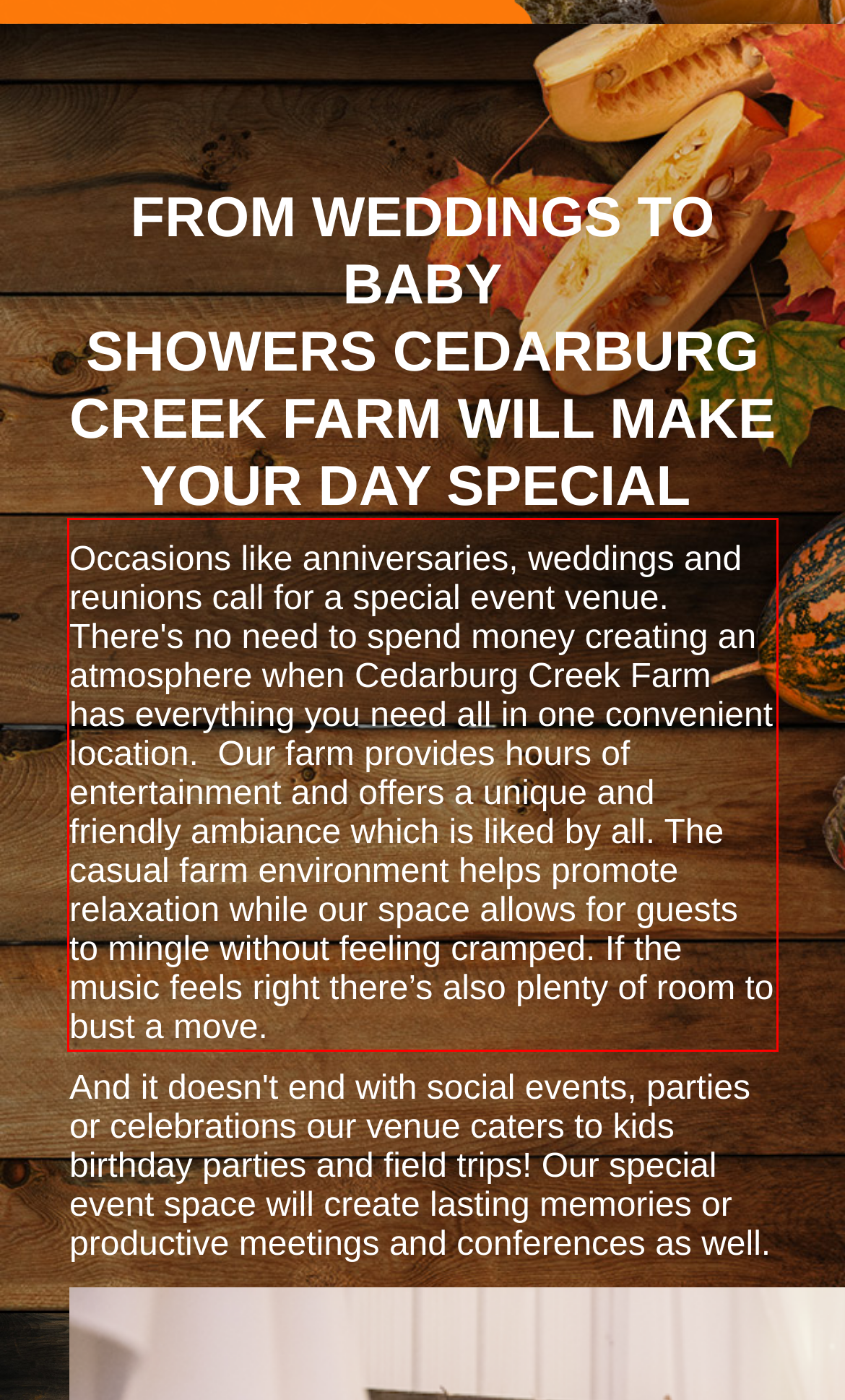Using the webpage screenshot, recognize and capture the text within the red bounding box.

Occasions like anniversaries, weddings and reunions call for a special event venue. There's no need to spend money creating an atmosphere when Cedarburg Creek Farm has everything you need all in one convenient location. Our farm provides hours of entertainment and offers a unique and friendly ambiance which is liked by all. The casual farm environment helps promote relaxation while our space allows for guests to mingle without feeling cramped. If the music feels right there’s also plenty of room to bust a move.